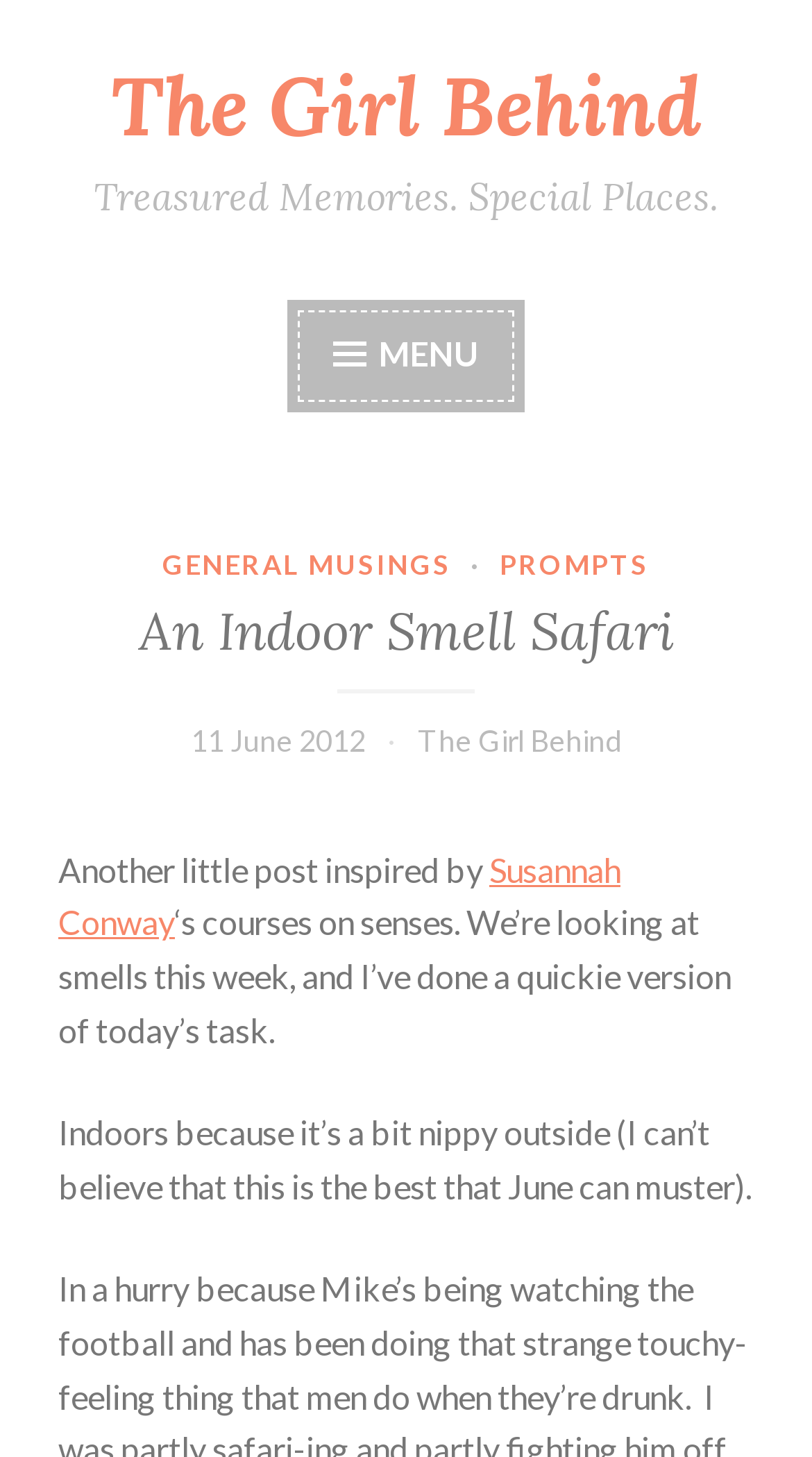Create an in-depth description of the webpage, covering main sections.

The webpage is a blog post titled "An Indoor Smell Safari" by "The Girl Behind". At the top left, there is a "Skip to content" link. Next to it, the blog title "The Girl Behind" is displayed prominently, with a smaller subtitle "Treasured Memories. Special Places." below it. 

On the right side, there is a menu button labeled "MENU" which, when expanded, reveals a header with links to "GENERAL MUSINGS", "PROMPTS", and other sections. 

Below the menu button, the main content of the blog post begins. The title "An Indoor Smell Safari" is displayed in a larger font, followed by the date "11 June 2012" and the author's name "The Girl Behind". 

The blog post itself starts with a sentence "Another little post inspired by Susannah Conway’s courses on senses." which is followed by a brief description of the task, mentioning that it's an indoor activity due to the cold weather outside.